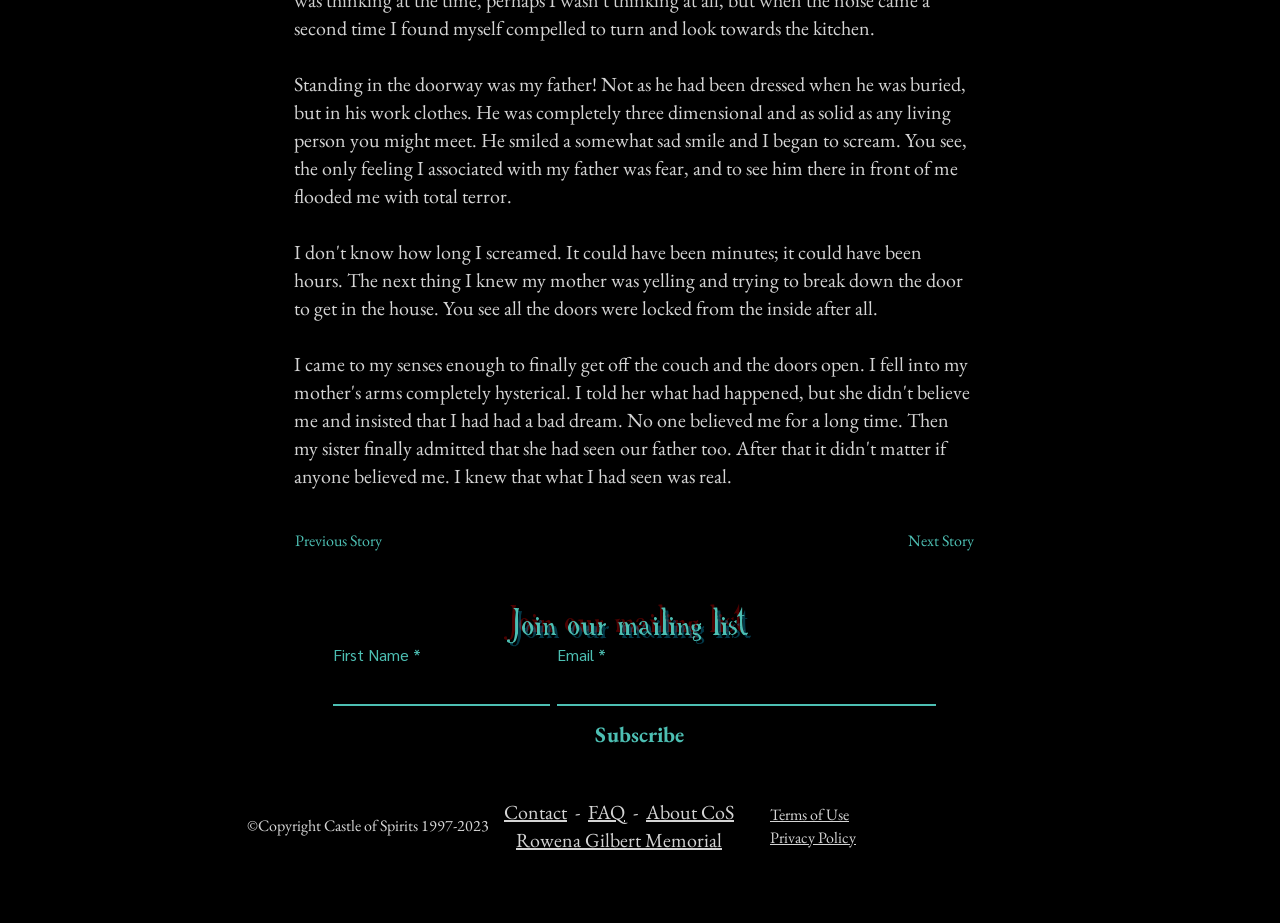Locate the bounding box coordinates of the element you need to click to accomplish the task described by this instruction: "Enter your first name".

[0.26, 0.718, 0.43, 0.765]